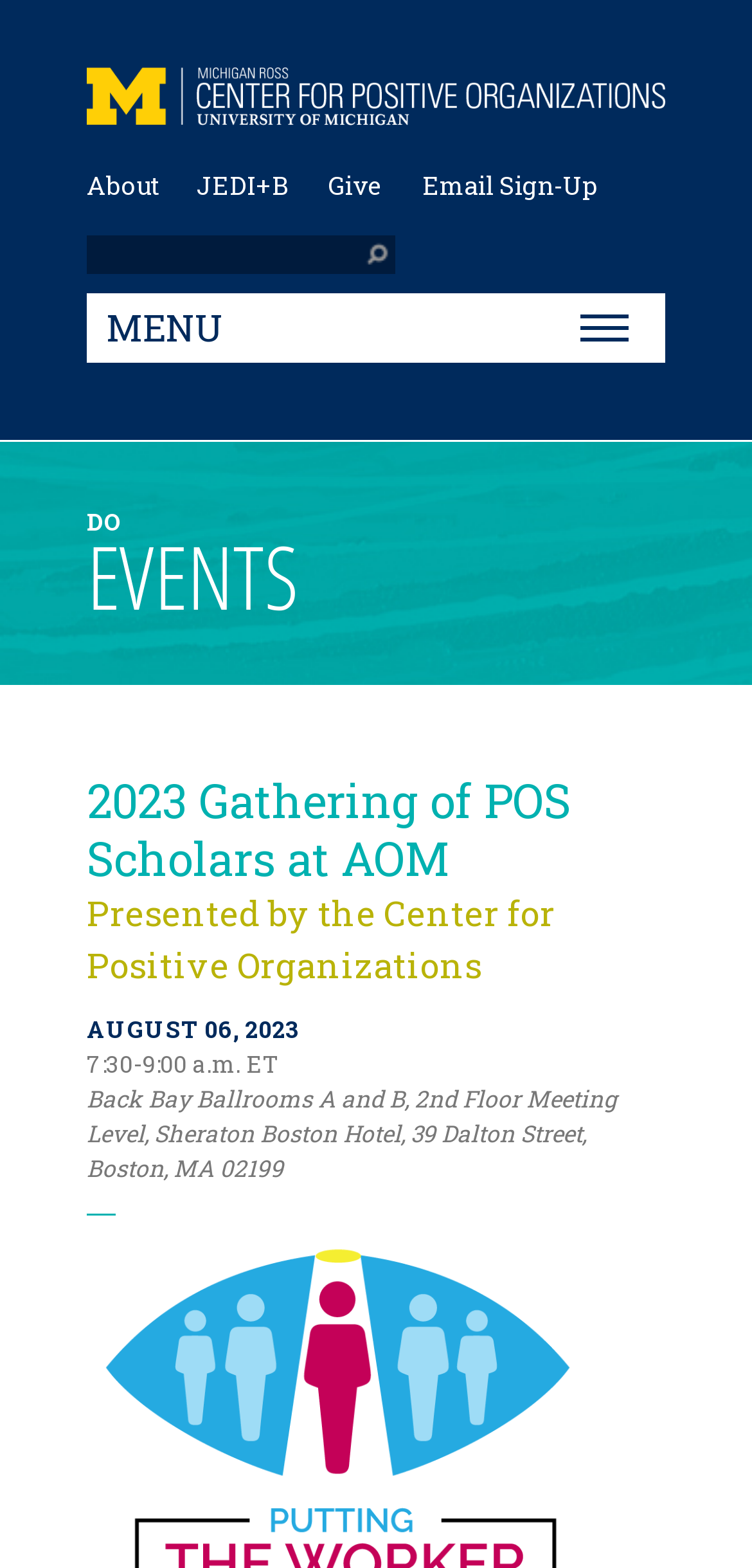Could you highlight the region that needs to be clicked to execute the instruction: "Click the MENU button"?

[0.141, 0.187, 0.859, 0.231]